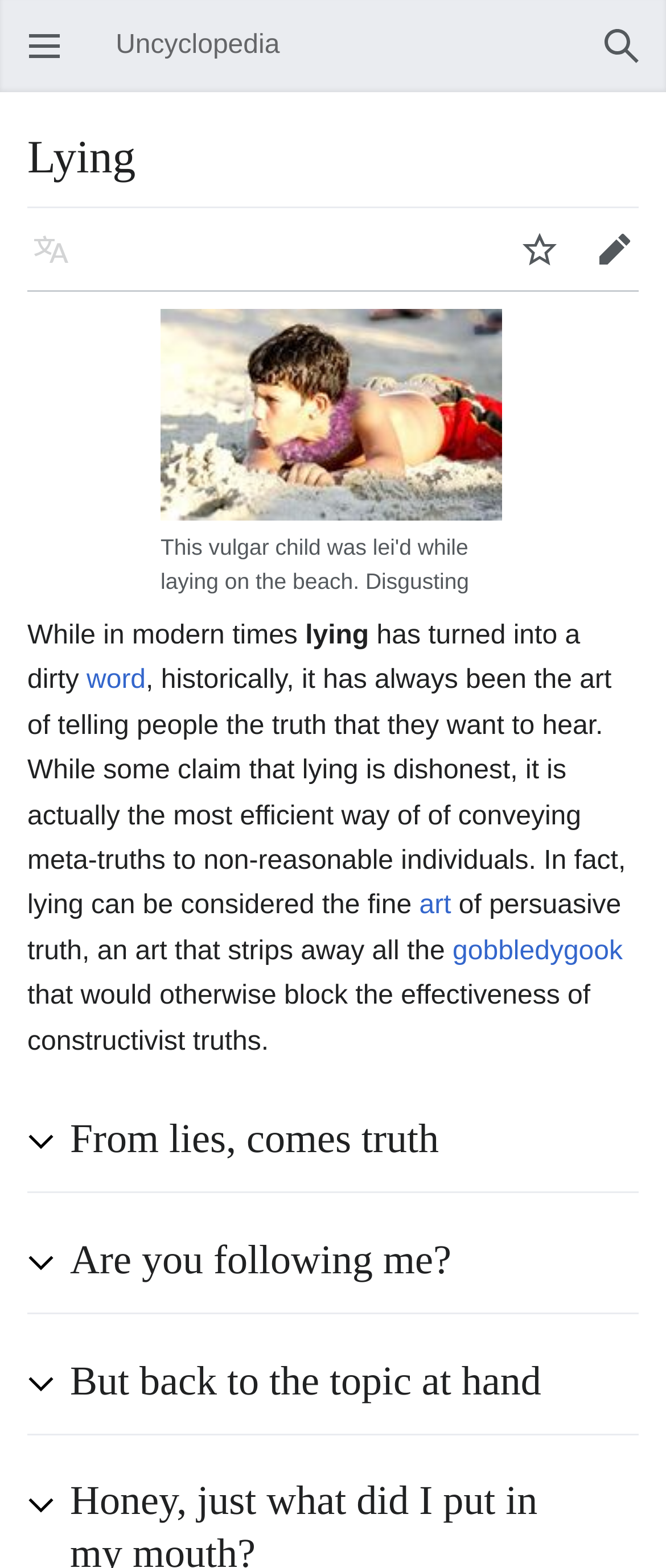What is the relationship between lying and truth?
Refer to the screenshot and respond with a concise word or phrase.

Lying leads to truth